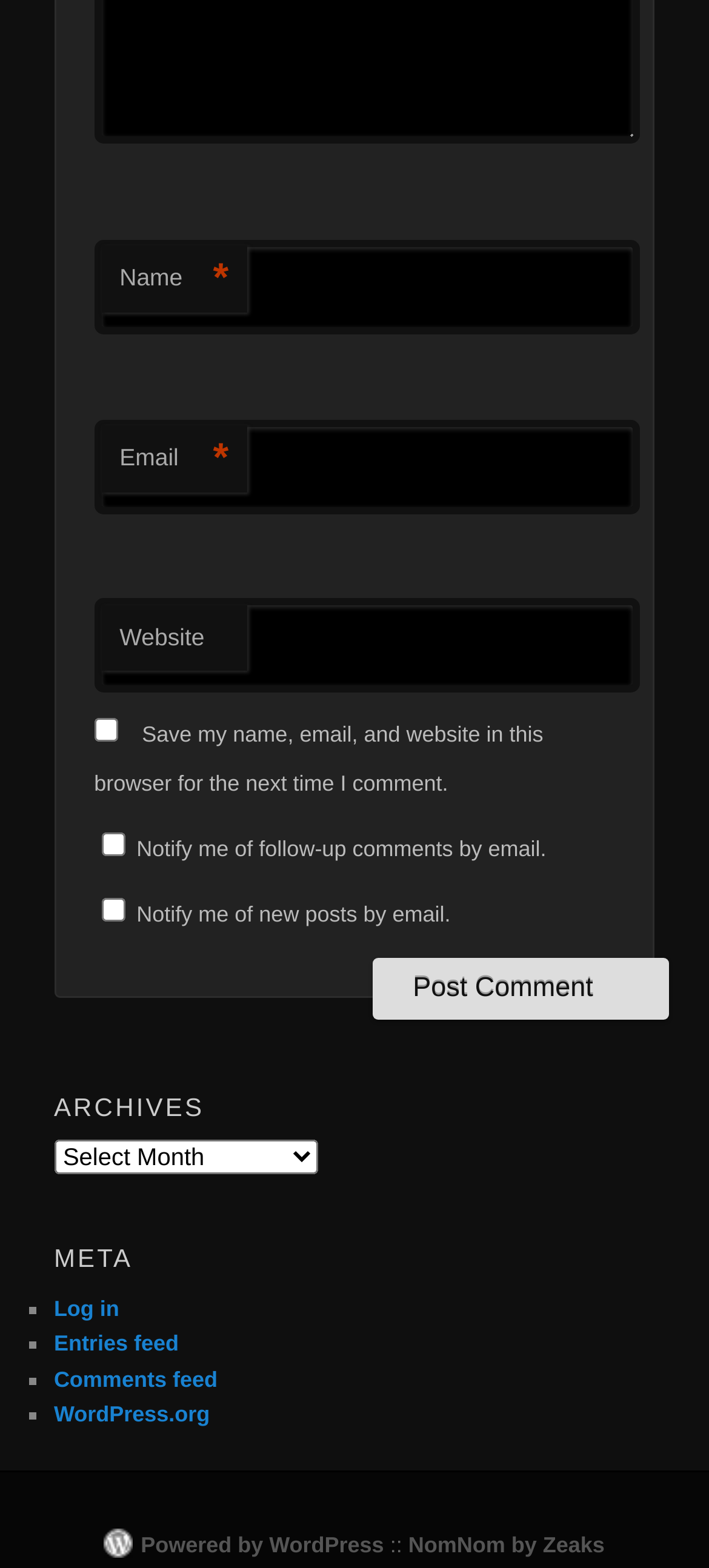Provide the bounding box coordinates for the area that should be clicked to complete the instruction: "Input your email".

[0.133, 0.267, 0.902, 0.327]